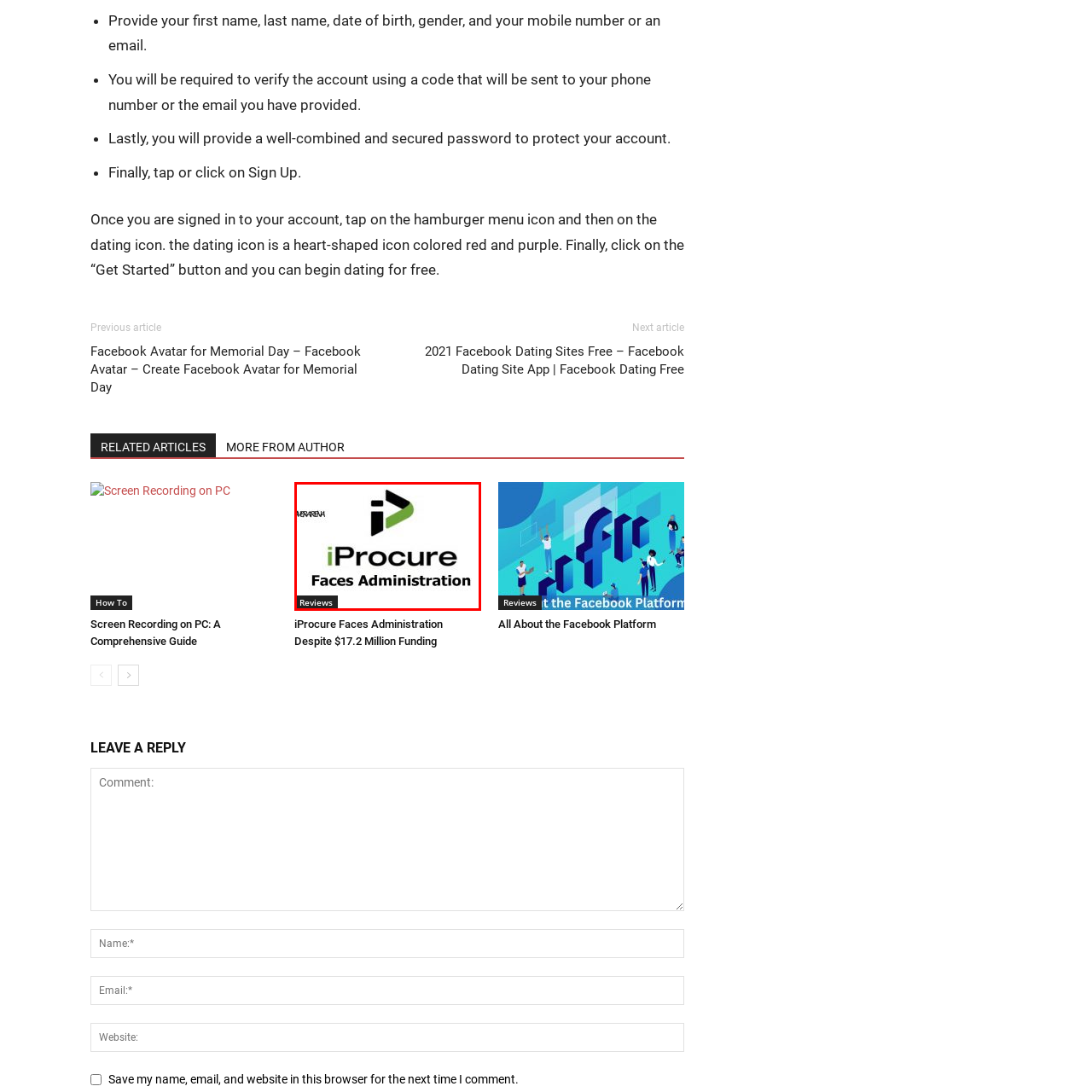What is the context of the visual? Inspect the image encased in the red bounding box and answer using only one word or a brief phrase.

Reviews